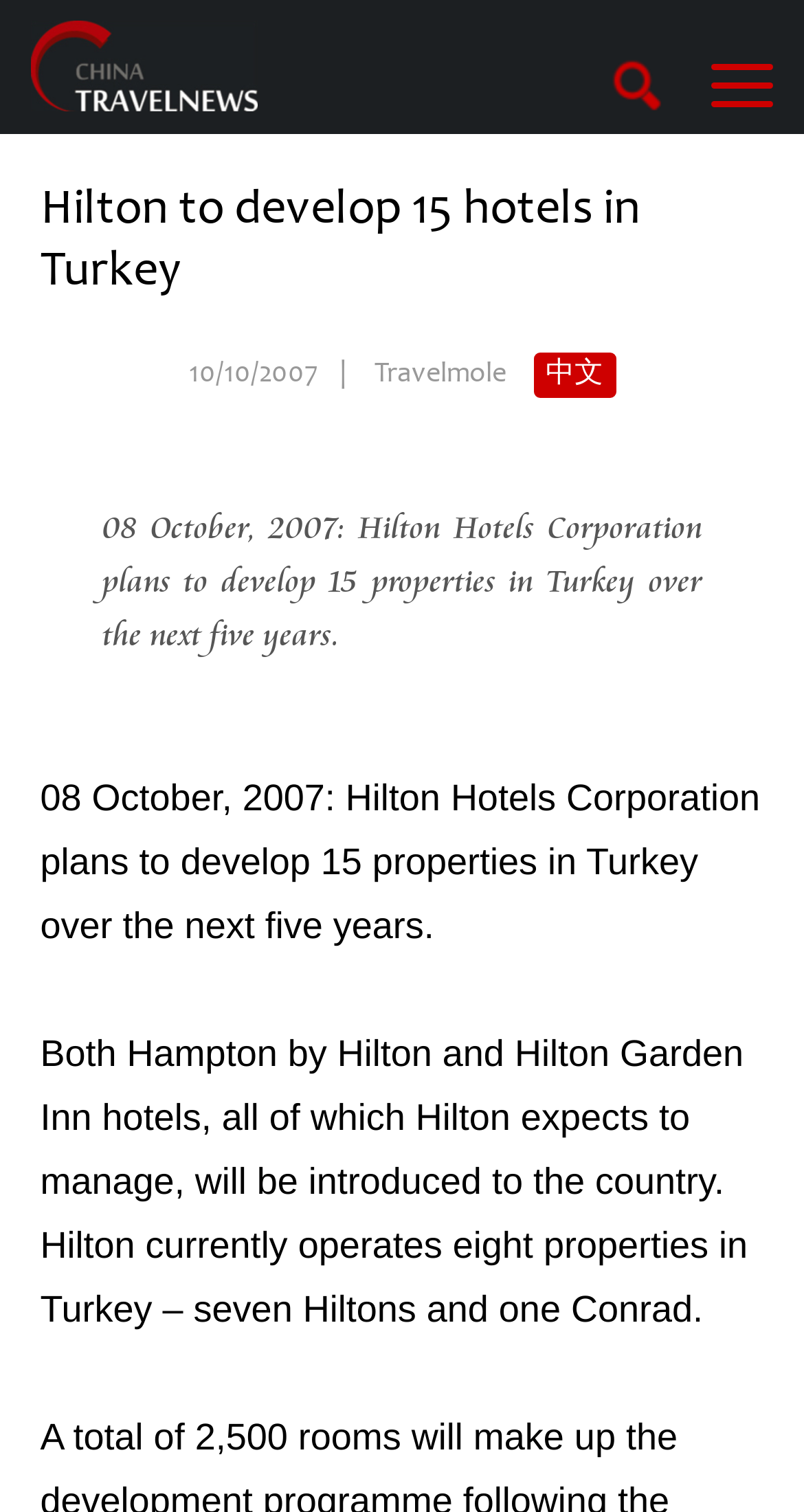Identify the bounding box coordinates for the UI element described as: "alt="China Travel News"". The coordinates should be provided as four floats between 0 and 1: [left, top, right, bottom].

[0.038, 0.014, 0.321, 0.073]